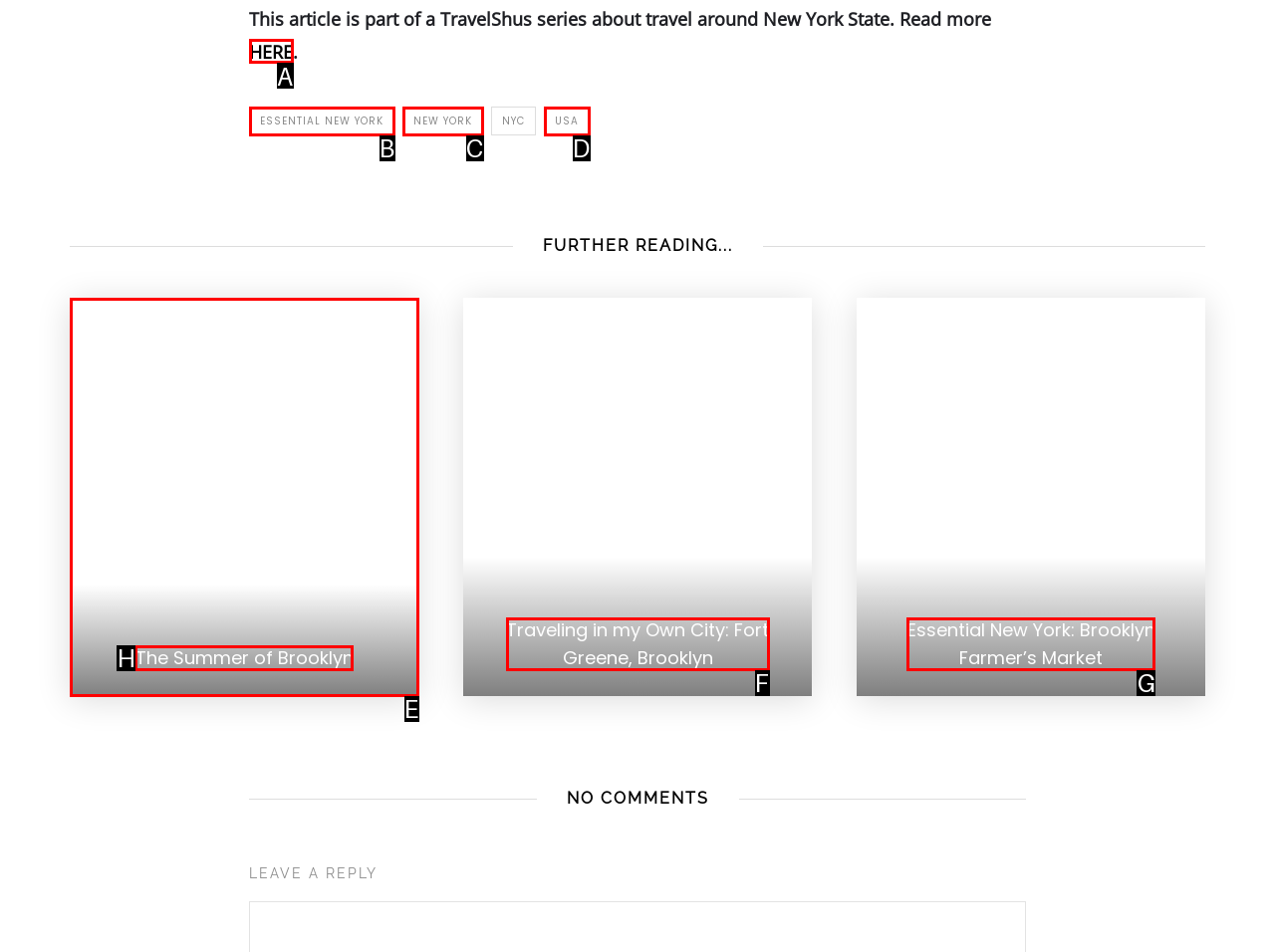Choose the correct UI element to click for this task: Learn about Essential New York: Brooklyn Farmer’s Market Answer using the letter from the given choices.

G